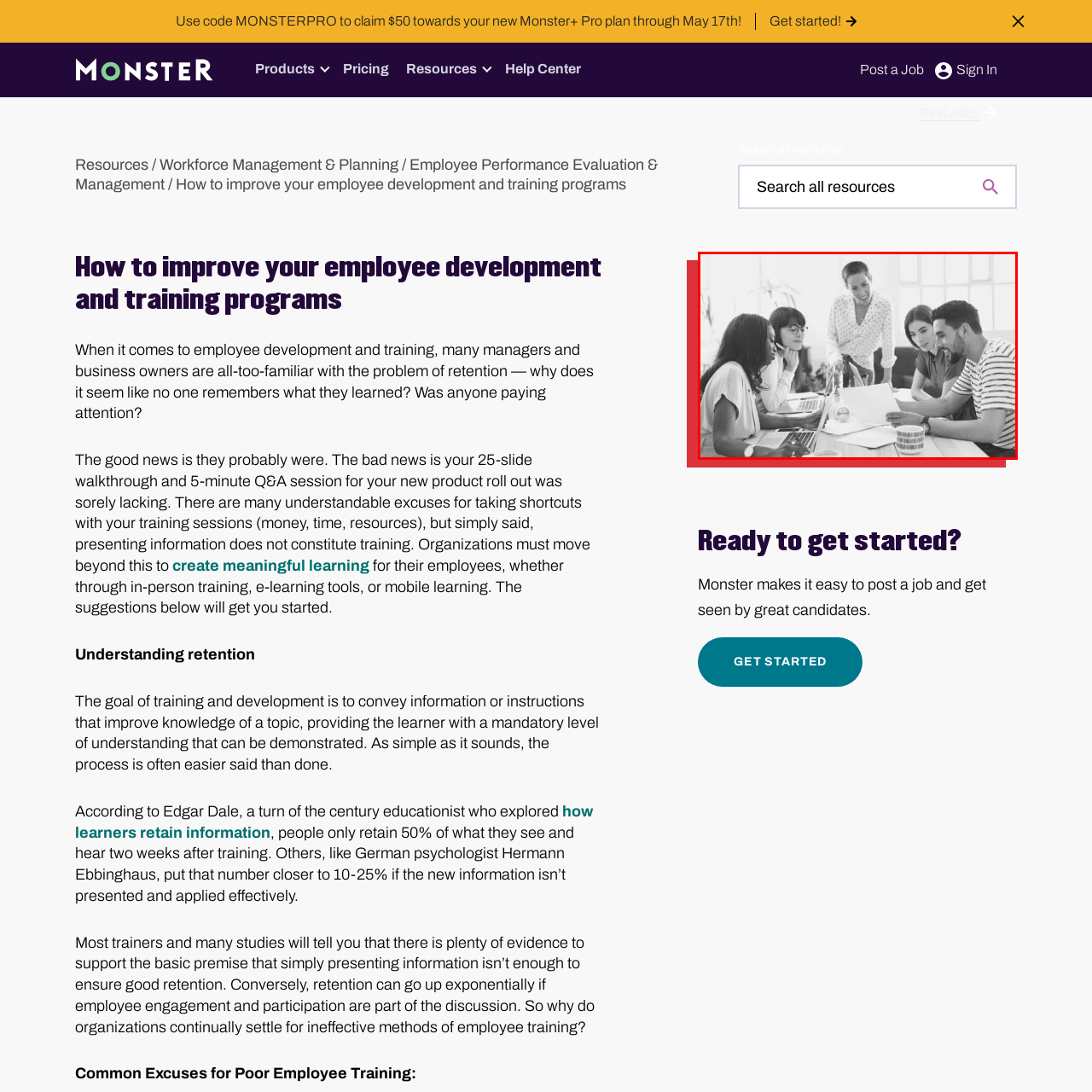Examine the content inside the red bounding box and offer a comprehensive answer to the following question using the details from the image: What is the focus of the workspace?

The image shows laptops and various documents on the table, indicating that the workspace is equipped for teamwork and strategic planning, which is further emphasized by the collaborative atmosphere and attentive expressions of the professionals.